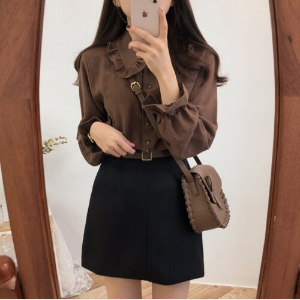What type of collar does the shirt have?
Provide a well-explained and detailed answer to the question.

According to the caption, the brown shirt features a chic ruffle collar, which suggests that the type of collar is a ruffle collar.